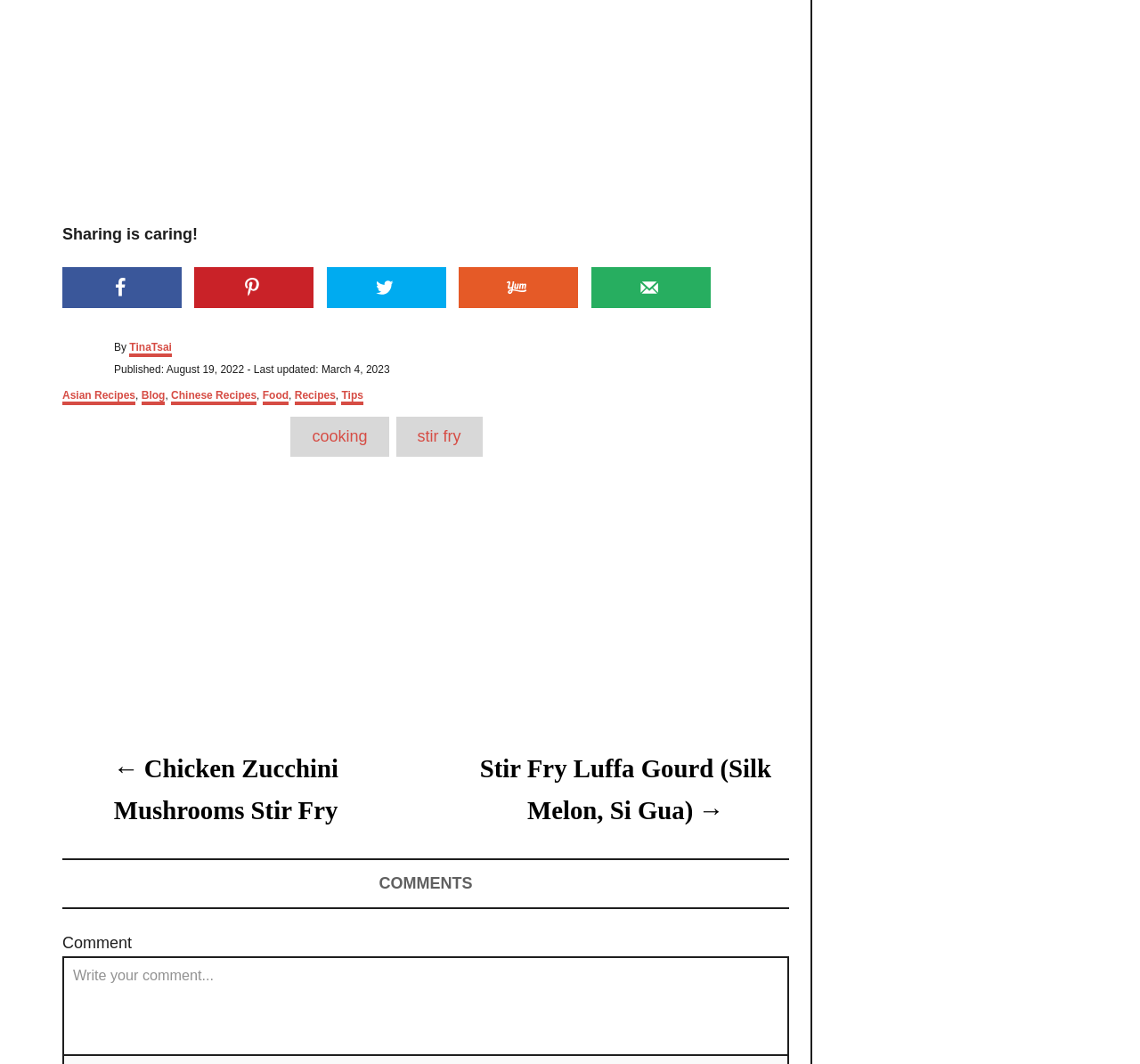What is the purpose of the textbox at the bottom of the page?
Based on the image, answer the question with as much detail as possible.

The textbox is labeled 'Write your comment...' and is located at the bottom of the page, suggesting that it is intended for users to leave comments or feedback about the post.